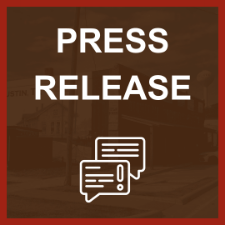Generate a detailed caption that encompasses all aspects of the image.

The image is a graphic representing a press release, prominently featuring the phrase "PRESS RELEASE" in bold, white letters against a dark background. Below the text, there are two speech bubbles, symbolizing communication and information sharing. The backdrop reveals a blurred urban scene, likely related to the city of Justin, TX, hinting at the context of local news and updates. This graphic serves to introduce a significant announcement regarding a recent incident involving a rail crossing motor vehicle crash, emphasizing the importance of the information being communicated.